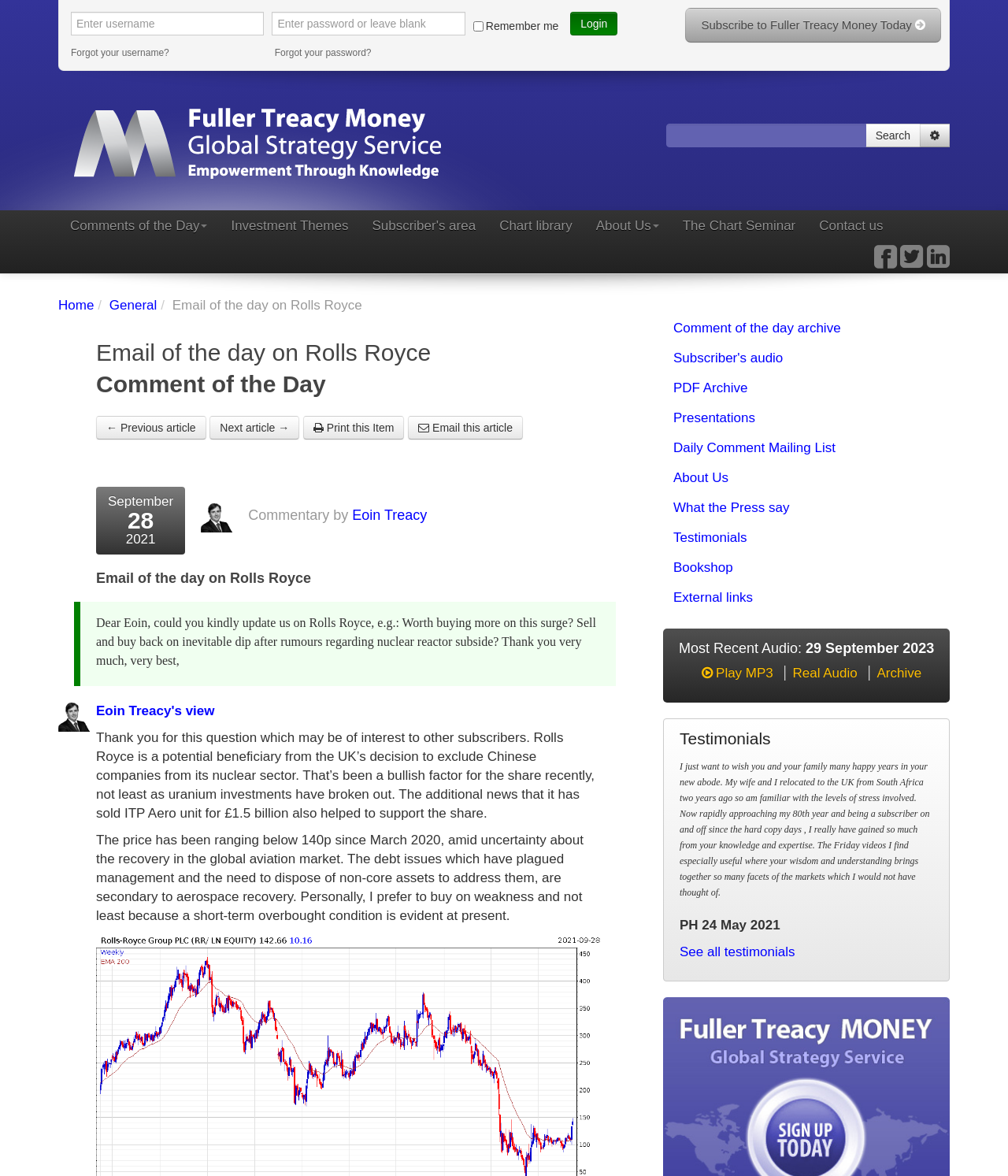Determine the bounding box coordinates for the clickable element to execute this instruction: "Click the HOME link". Provide the coordinates as four float numbers between 0 and 1, i.e., [left, top, right, bottom].

None